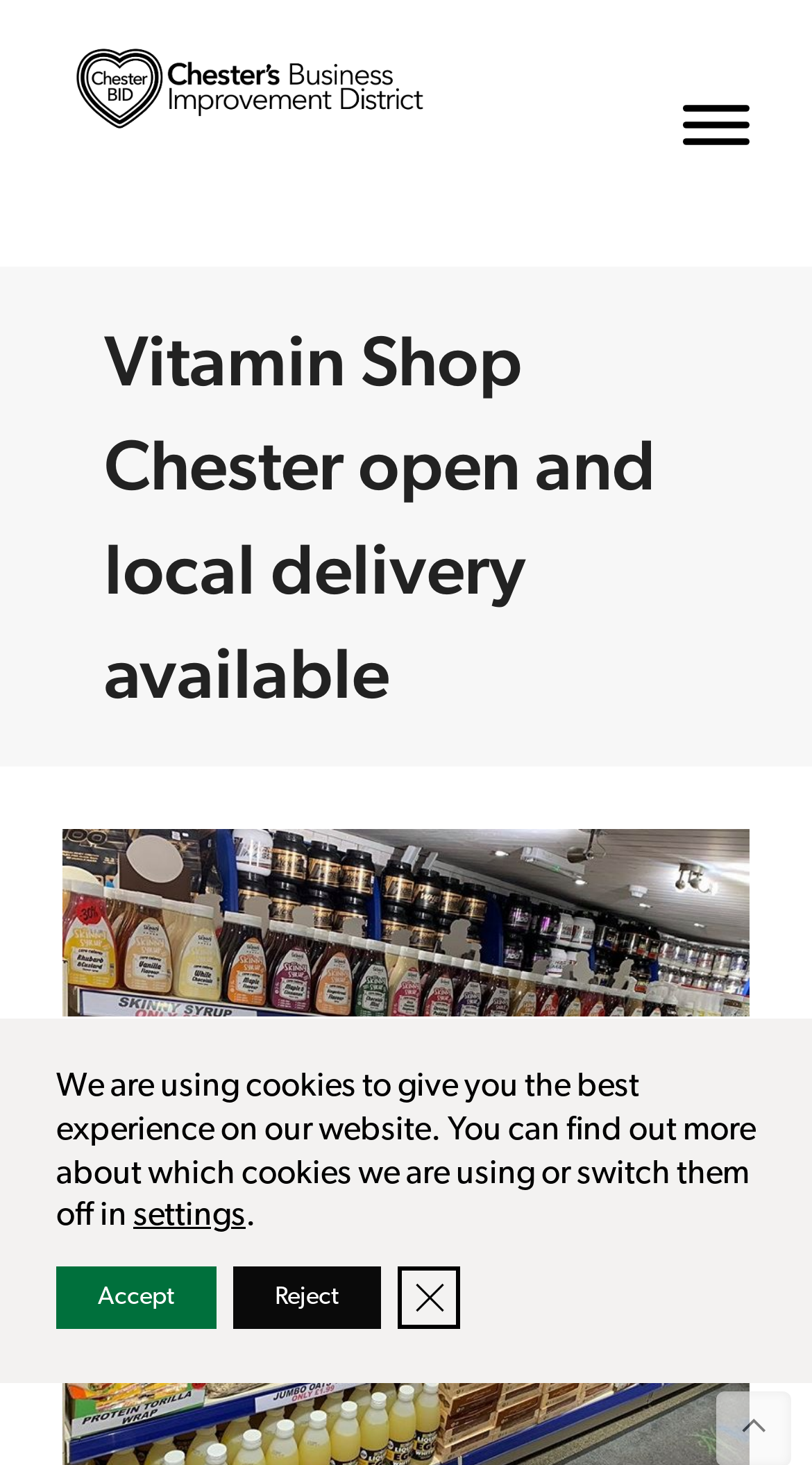Identify the title of the webpage and provide its text content.

Vitamin Shop Chester open and local delivery available